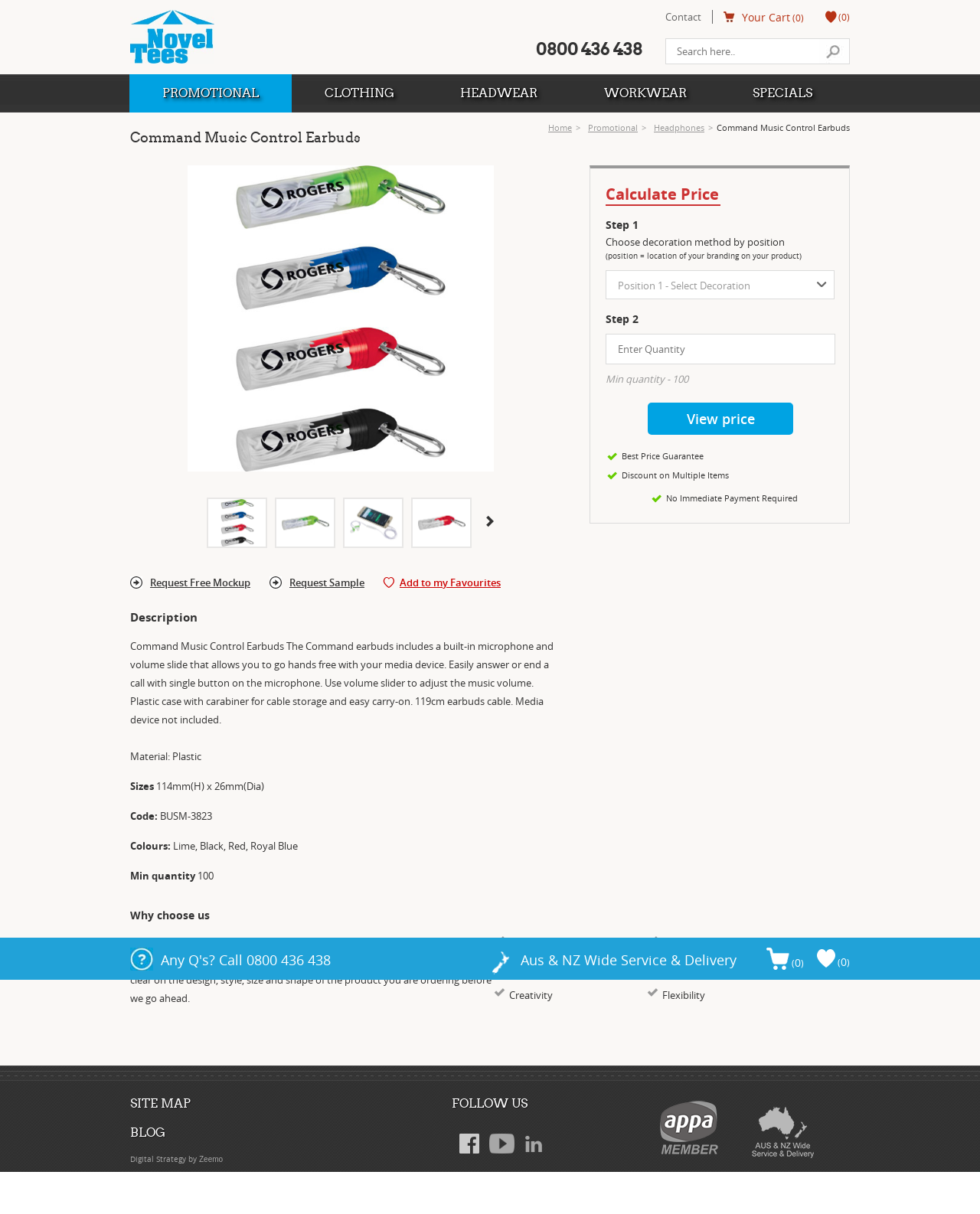Please identify the bounding box coordinates of where to click in order to follow the instruction: "Search for products".

[0.679, 0.032, 0.867, 0.053]